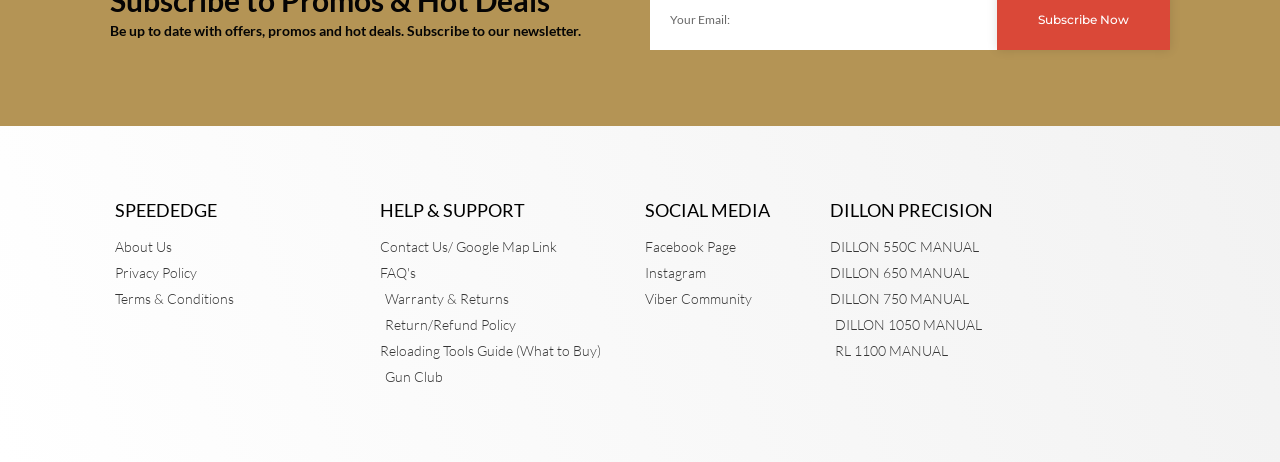What is the purpose of the newsletter subscription?
Using the visual information, reply with a single word or short phrase.

To receive offers, promos, and hot deals